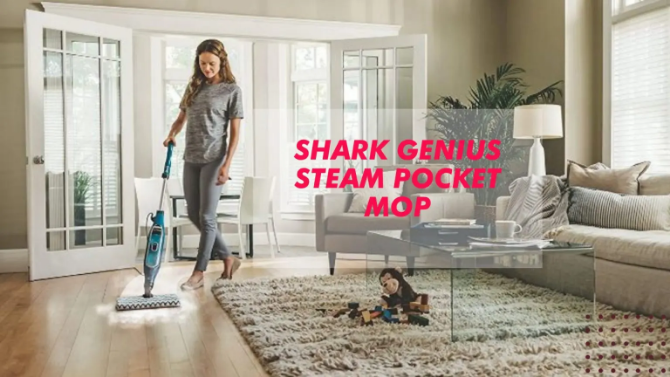Use a single word or phrase to respond to the question:
What type of floor is being cleaned?

Wooden floor